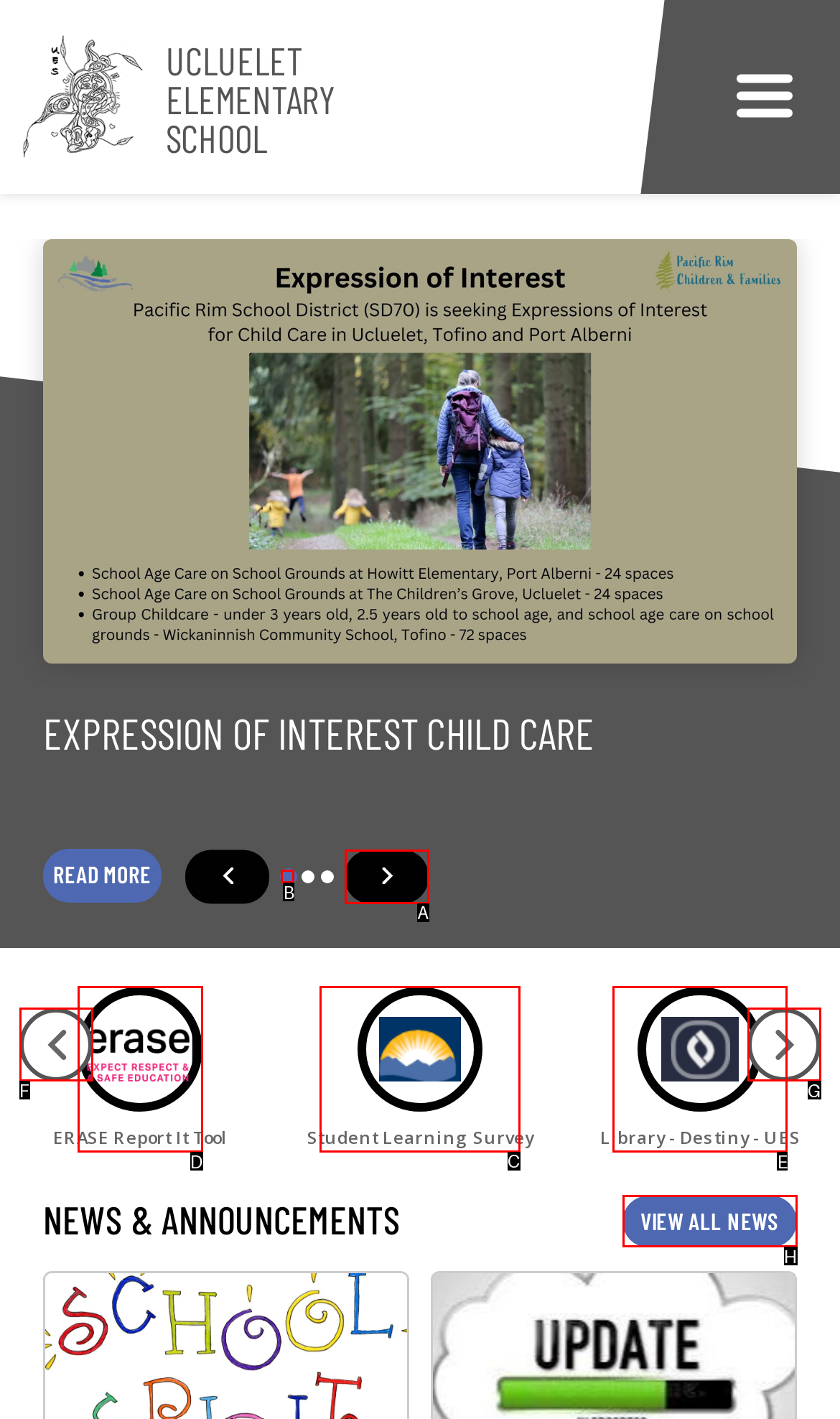Select the UI element that should be clicked to execute the following task: Go to the Library - Destiny - UES
Provide the letter of the correct choice from the given options.

C